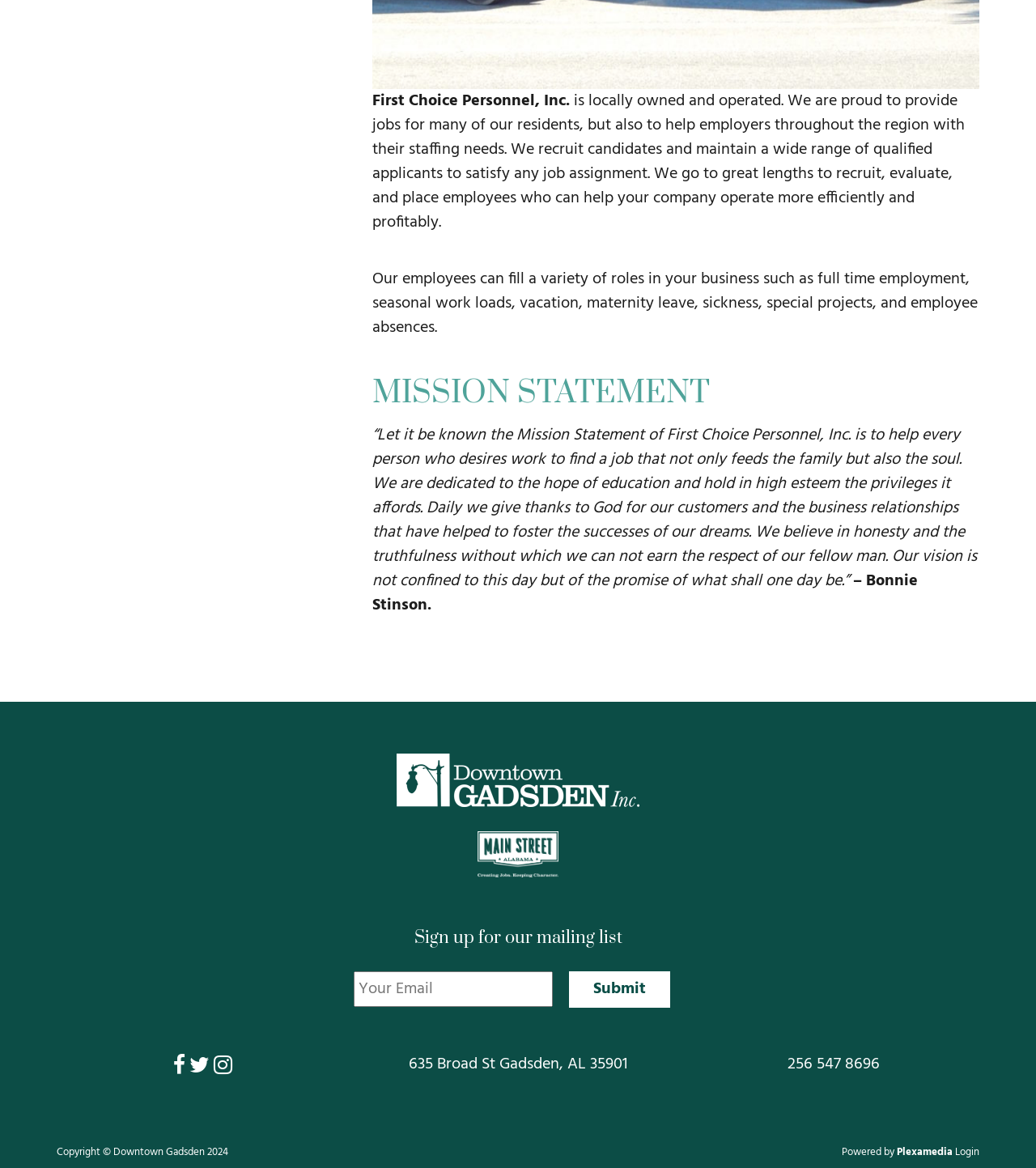Determine the bounding box coordinates for the area you should click to complete the following instruction: "Click on Property Map".

[0.056, 0.133, 0.127, 0.187]